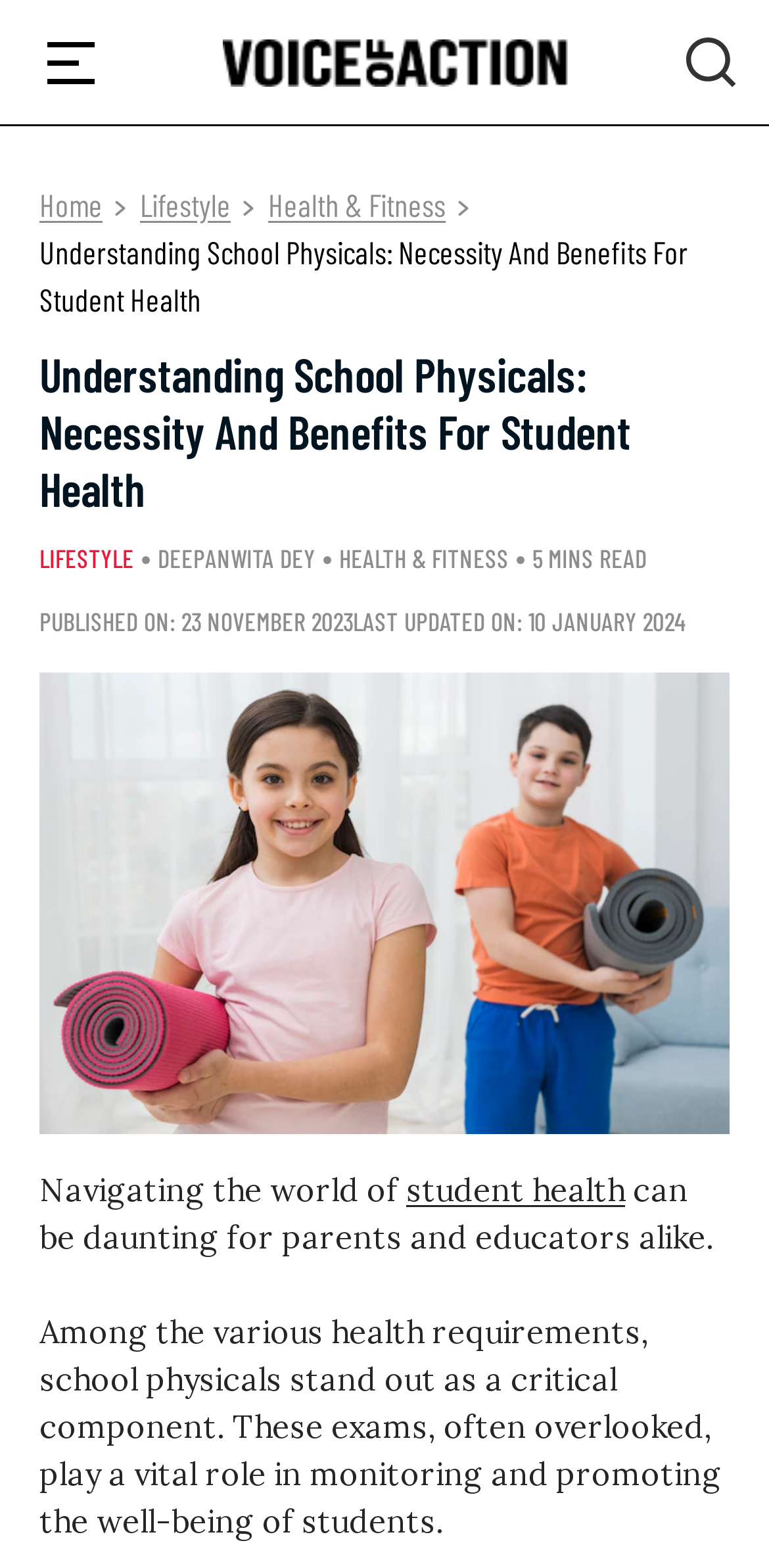When was the article last updated?
Examine the image and provide an in-depth answer to the question.

The last updated date of the article can be found by looking at the text 'LAST UPDATED ON: 10 JANUARY 2024' located below the title of the article. This text indicates that the article was last updated on January 10, 2024.